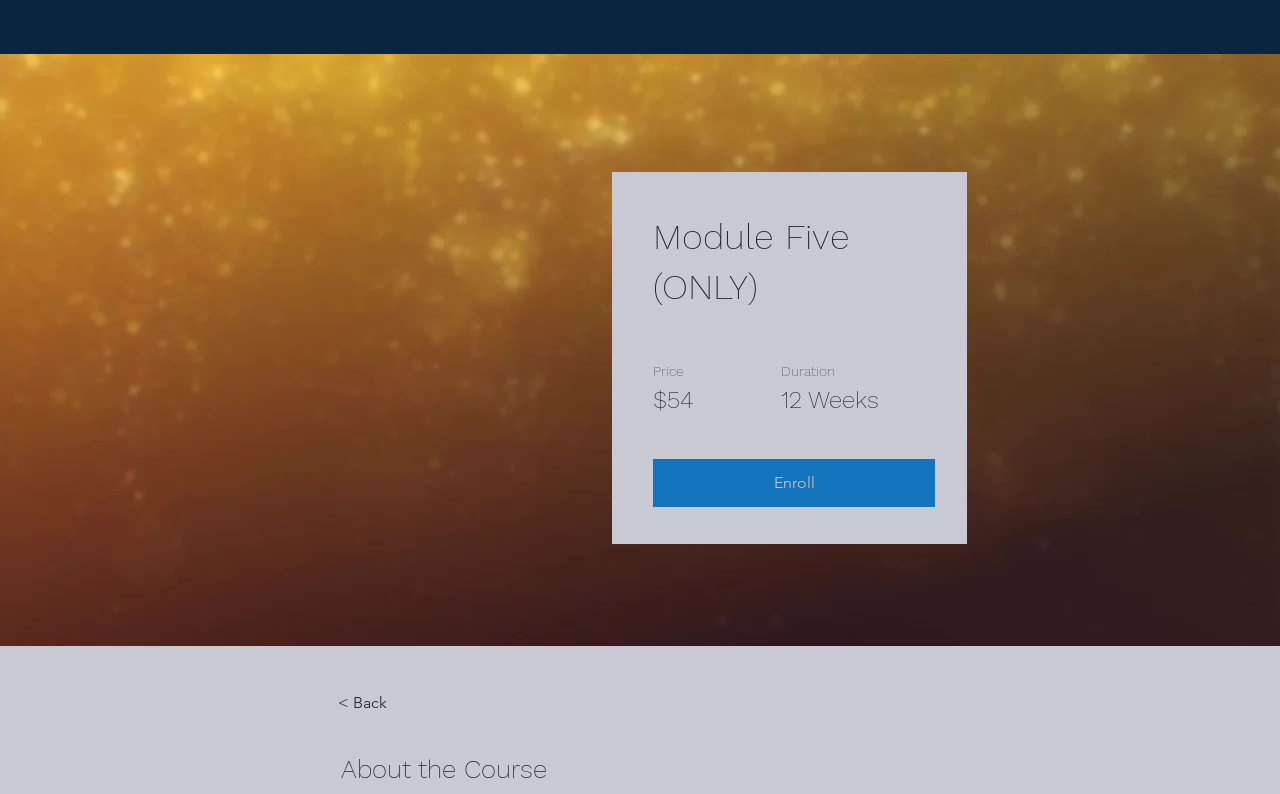Using the elements shown in the image, answer the question comprehensively: What is the purpose of the button?

The button is labeled 'Enroll', which suggests that its purpose is to allow users to enroll in the module.